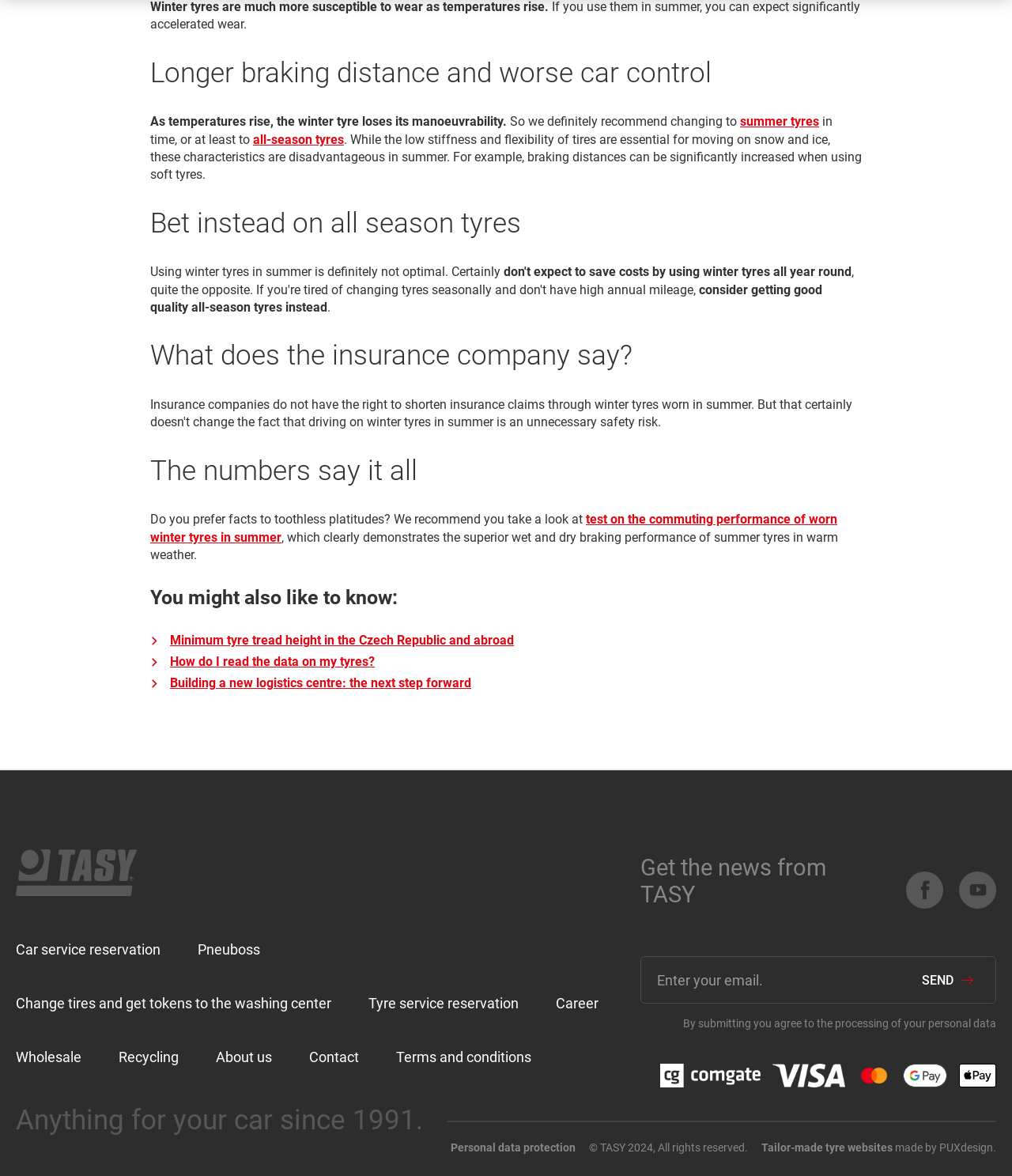What is the purpose of the link 'test on the commuting performance of worn winter tyres in summer'?
Please give a detailed and thorough answer to the question, covering all relevant points.

The link is provided to support the claim that summer tyres have better wet and dry braking performance than worn winter tyres in summer, and clicking on it would likely take the user to a test or study that demonstrates this.